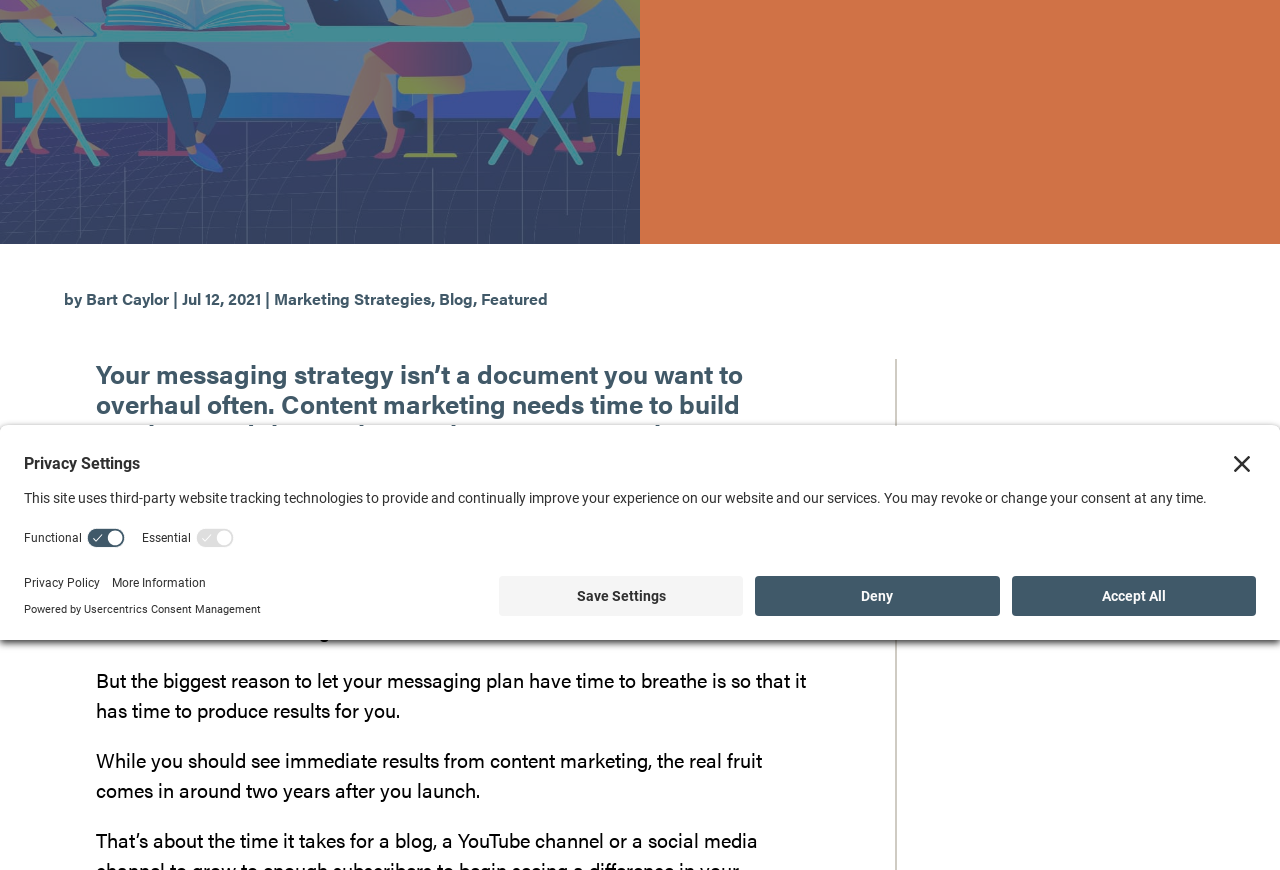Please determine the bounding box coordinates for the UI element described as: "Save Settings".

[0.39, 0.662, 0.581, 0.708]